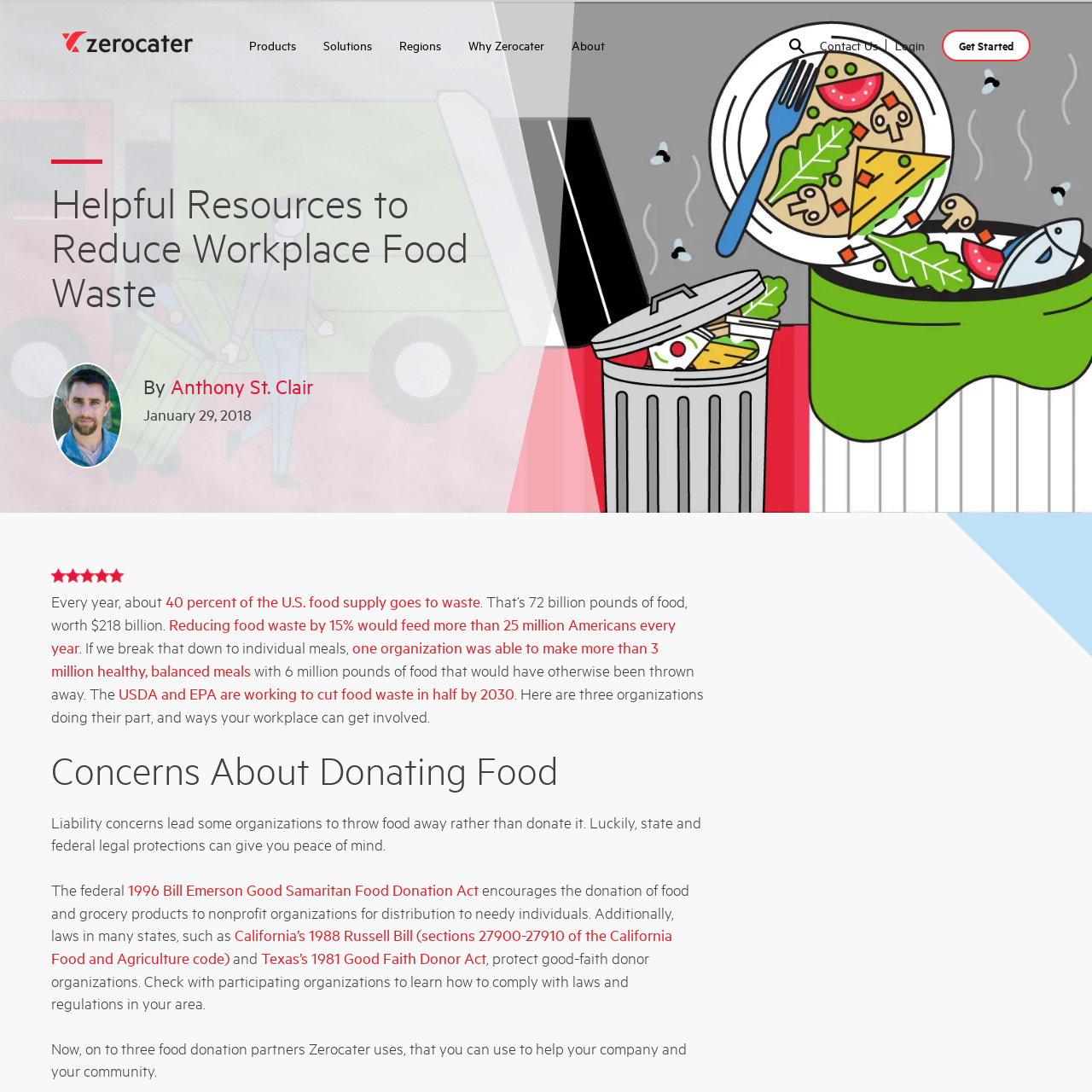Specify the bounding box coordinates of the area to click in order to follow the given instruction: "Search for something."

[0.722, 0.035, 0.739, 0.051]